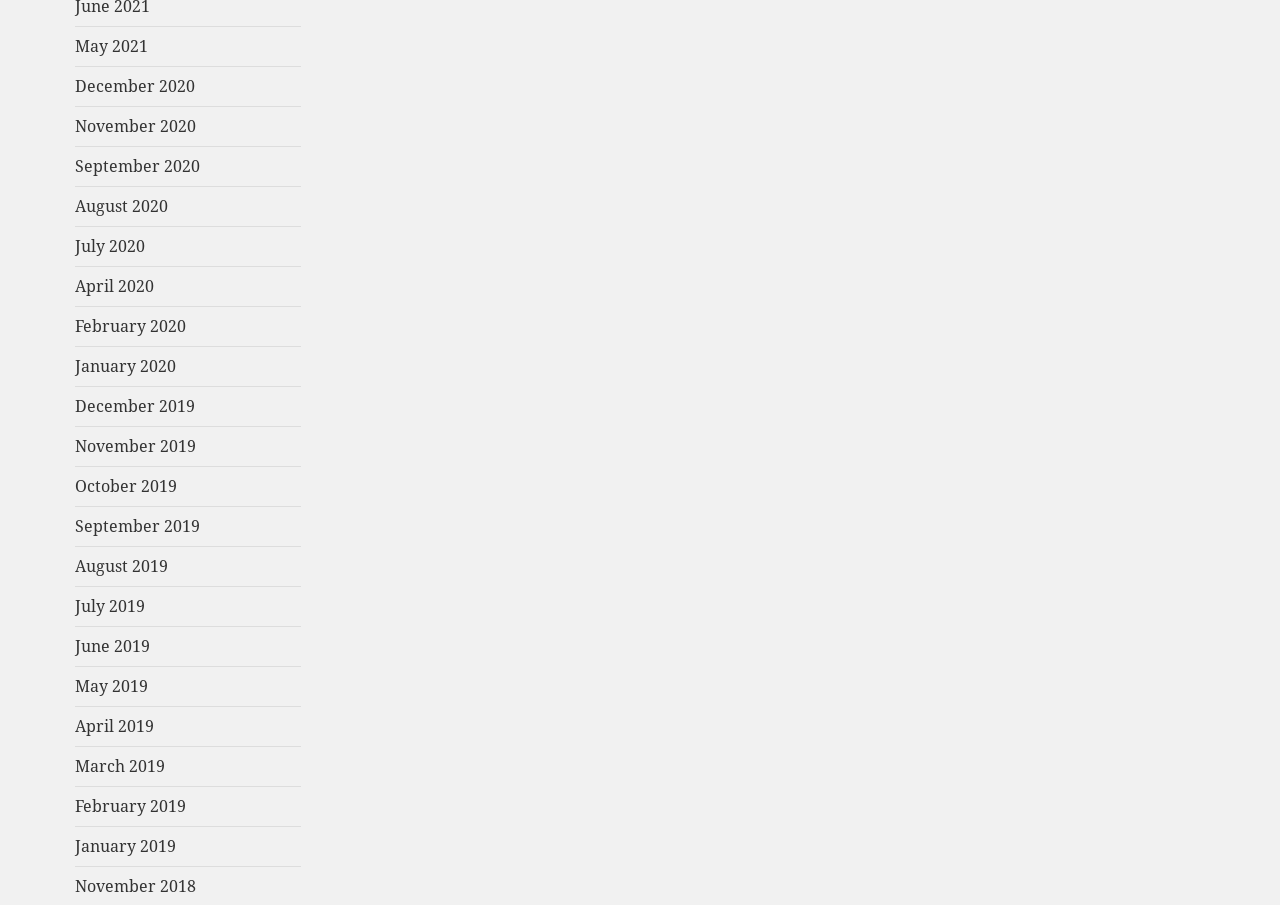Determine the bounding box coordinates of the clickable element to complete this instruction: "view December 2020". Provide the coordinates in the format of four float numbers between 0 and 1, [left, top, right, bottom].

[0.059, 0.083, 0.153, 0.108]